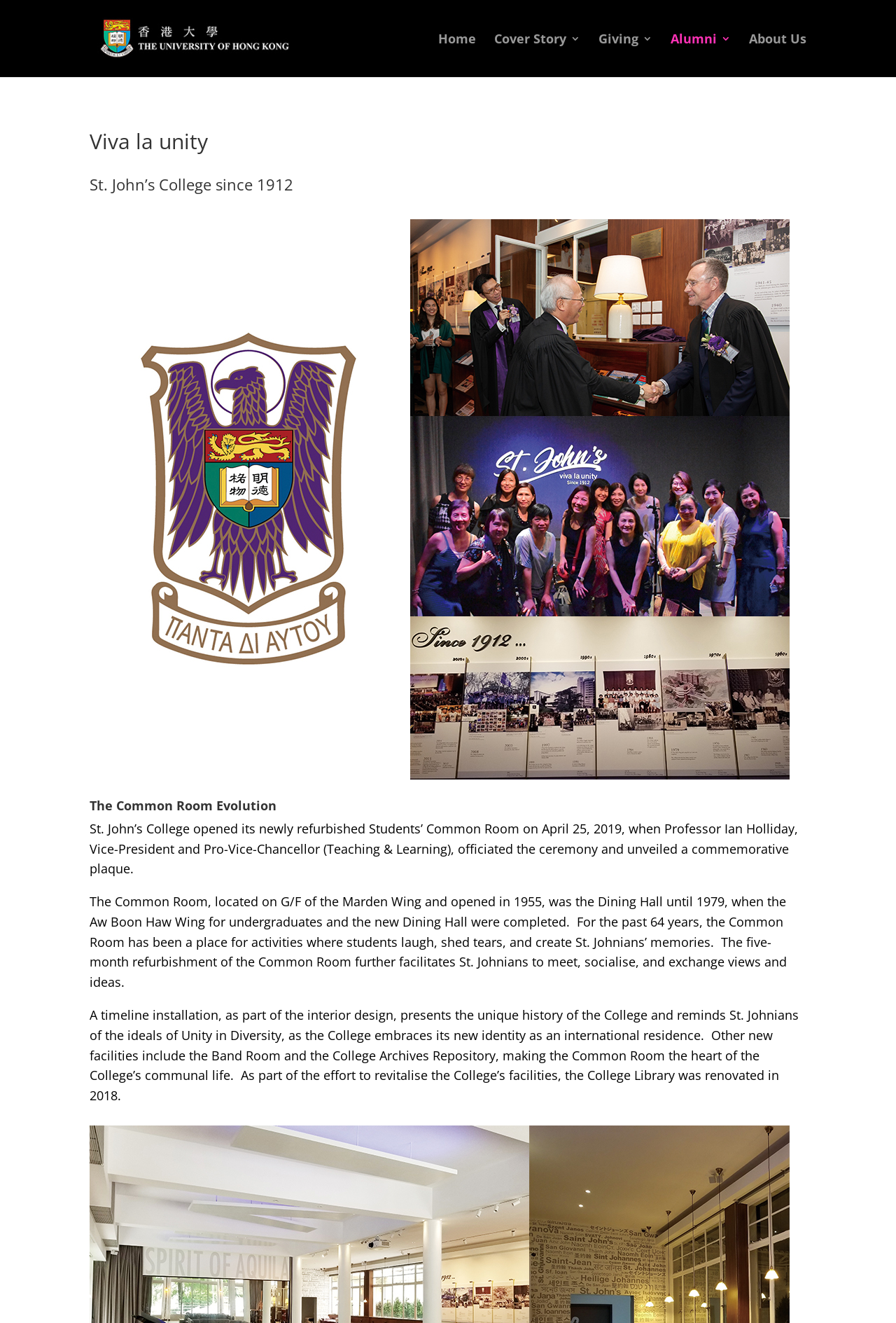Predict the bounding box for the UI component with the following description: "read more".

None